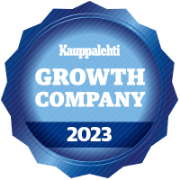List and describe all the prominent features within the image.

This image features a blue seal emblem representing a prestigious recognition from Kauppalehti. The central text boldly states "GROWTH COMPANY" alongside the year "2023," highlighting a company's achievement in growth and innovation within the business sector. The badge's design, featuring a circular shape with a starburst effect, conveys a sense of excellence and accomplishment, associating the awarded company with high standards and success in its field. Such accolades are often sought after by businesses, signifying a commitment to growth and positive impact in their respective industries.